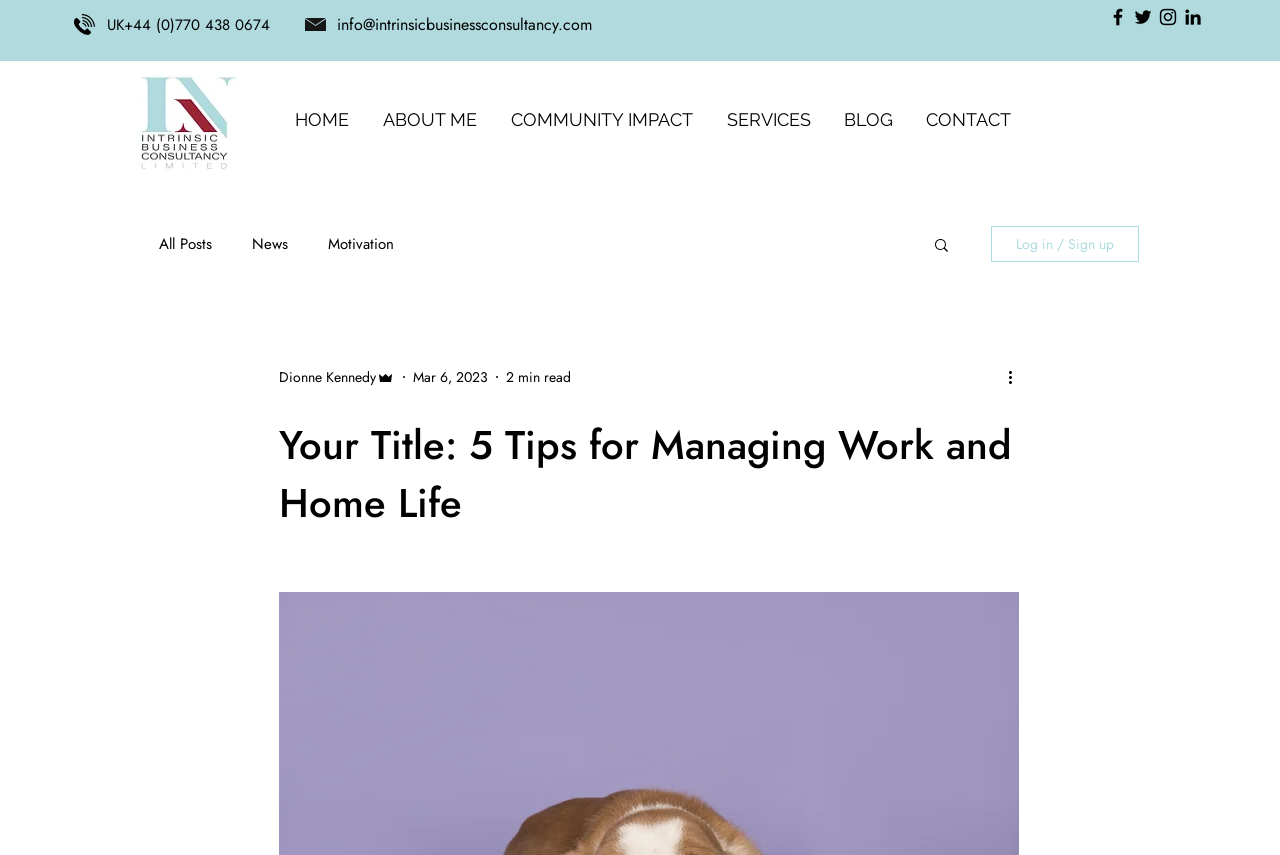What is the name of the logo on the webpage?
Give a comprehensive and detailed explanation for the question.

I found the logo by looking at the image on the top left of the webpage, and I saw an image with the description 'Dionne Logo-01.jpg' which is likely to be the logo of the website.